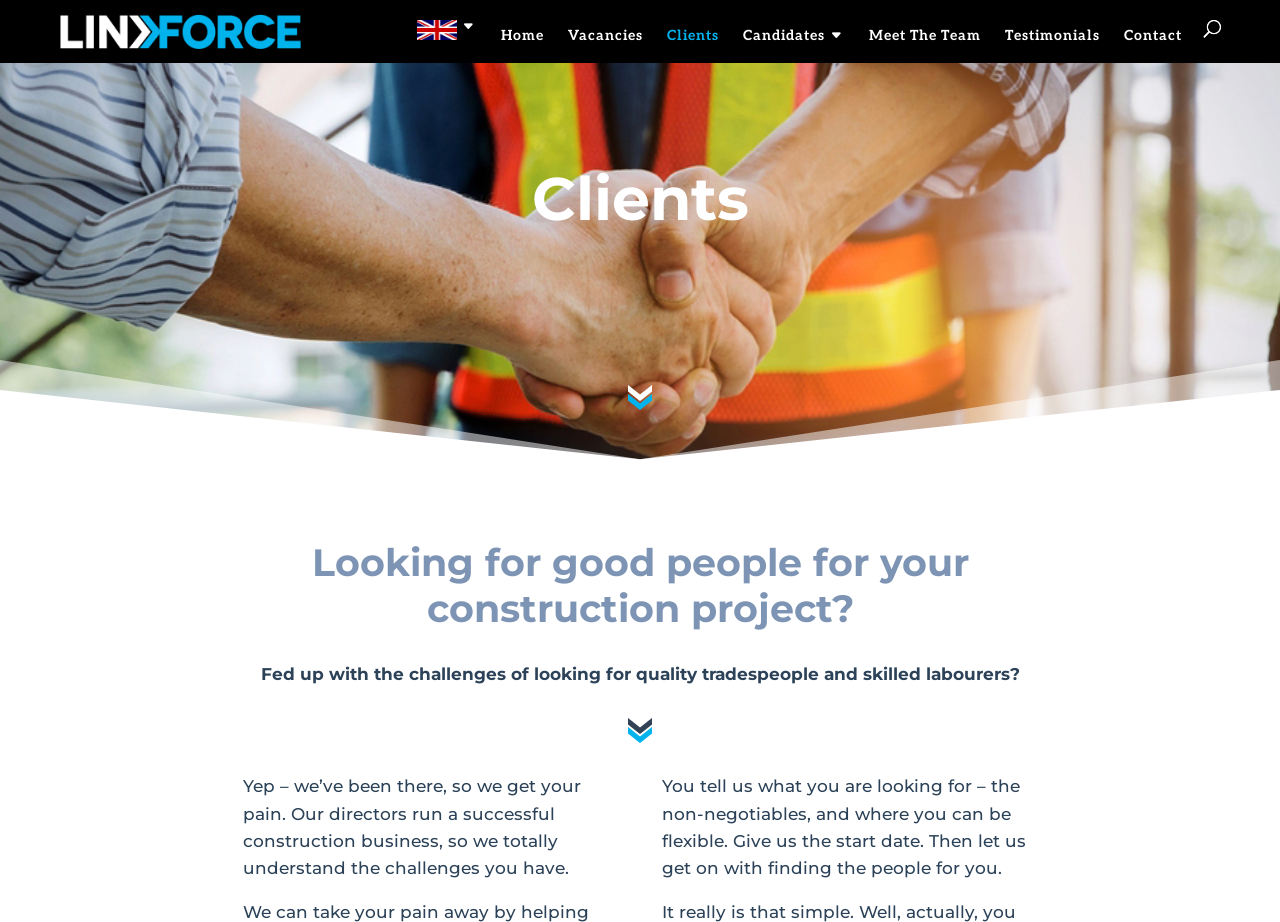Find the bounding box coordinates corresponding to the UI element with the description: "Meet The Team". The coordinates should be formatted as [left, top, right, bottom], with values as floats between 0 and 1.

[0.679, 0.031, 0.767, 0.068]